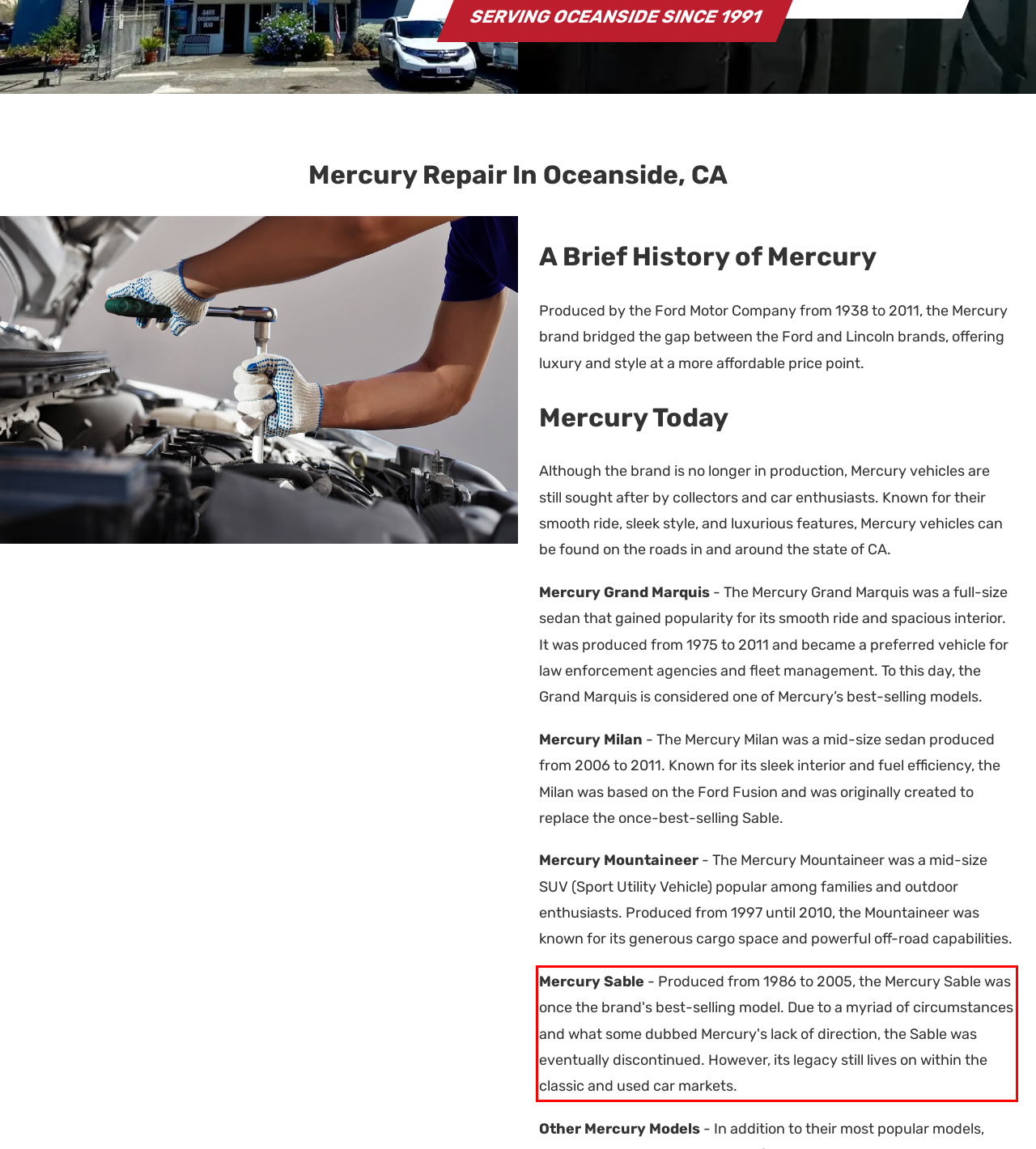You have a screenshot with a red rectangle around a UI element. Recognize and extract the text within this red bounding box using OCR.

Mercury Sable - Produced from 1986 to 2005, the Mercury Sable was once the brand's best-selling model. Due to a myriad of circumstances and what some dubbed Mercury's lack of direction, the Sable was eventually discontinued. However, its legacy still lives on within the classic and used car markets.